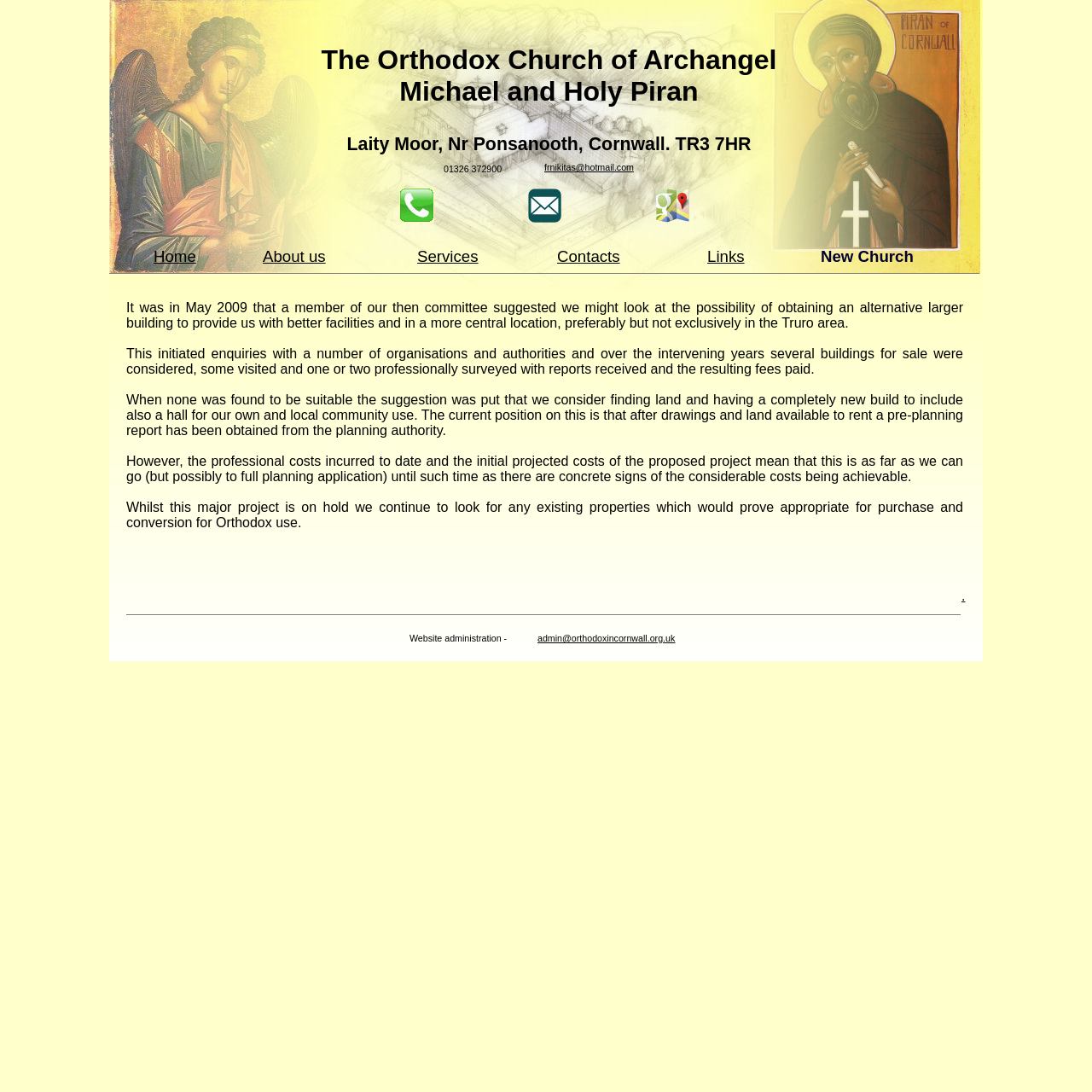Using the provided element description: "About us", identify the bounding box coordinates. The coordinates should be four floats between 0 and 1 in the order [left, top, right, bottom].

[0.241, 0.227, 0.298, 0.243]